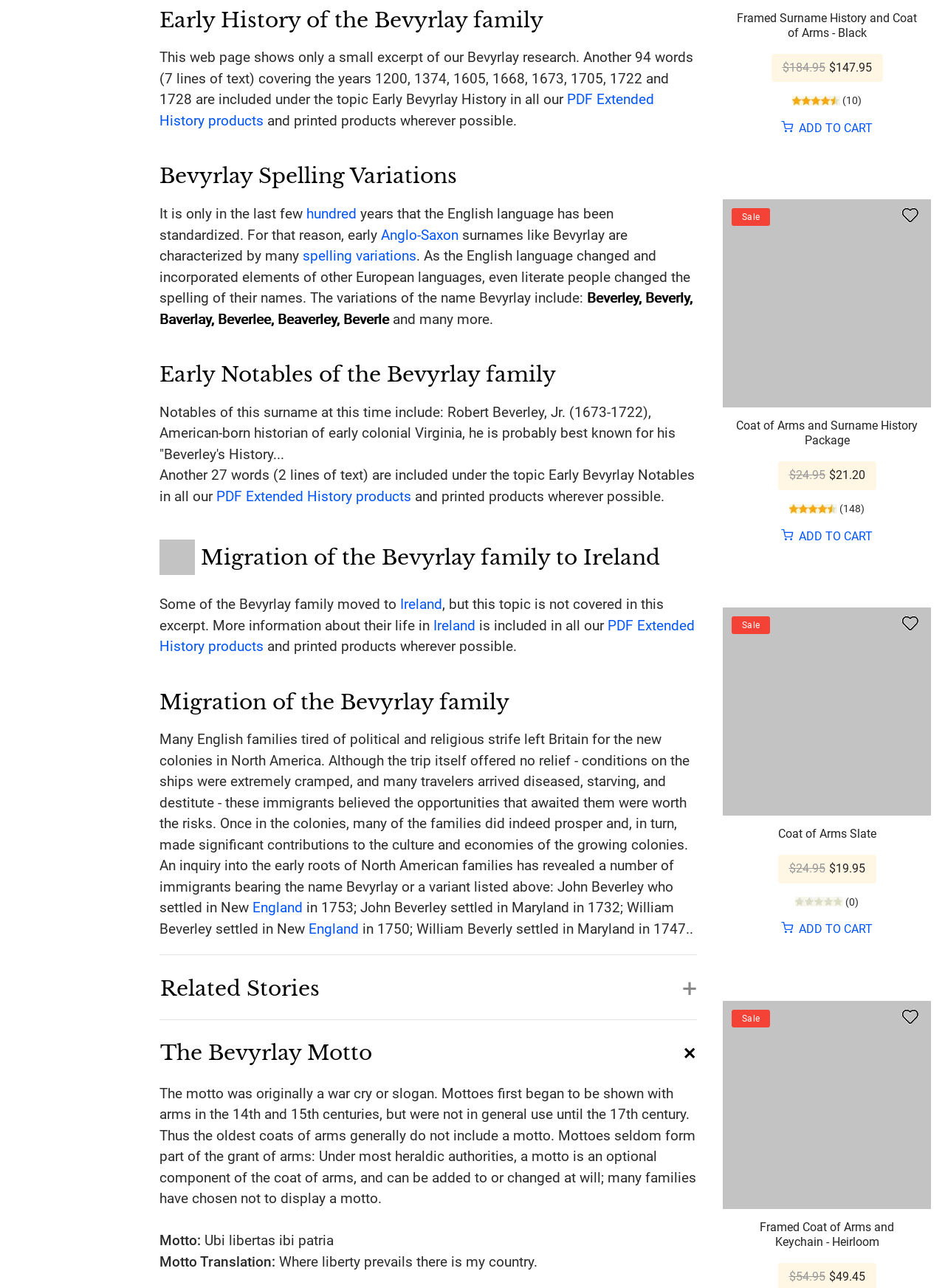Identify the bounding box coordinates of the element that should be clicked to fulfill this task: "Click the 'PDF Extended History products' link". The coordinates should be provided as four float numbers between 0 and 1, i.e., [left, top, right, bottom].

[0.169, 0.071, 0.692, 0.1]